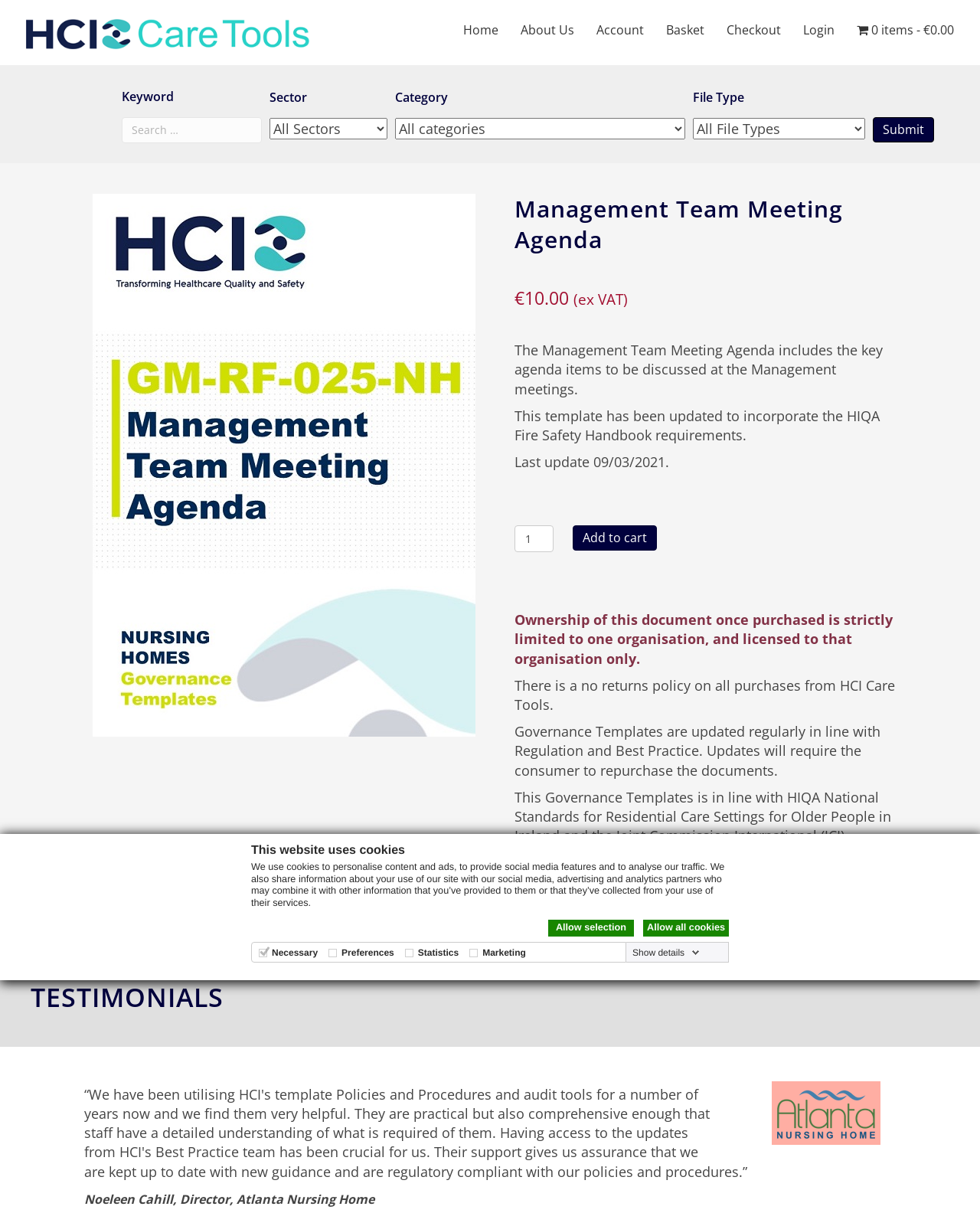Please determine the bounding box coordinates for the UI element described here. Use the format (top-left x, top-left y, bottom-right x, bottom-right y) with values bounded between 0 and 1: Contact Us

None